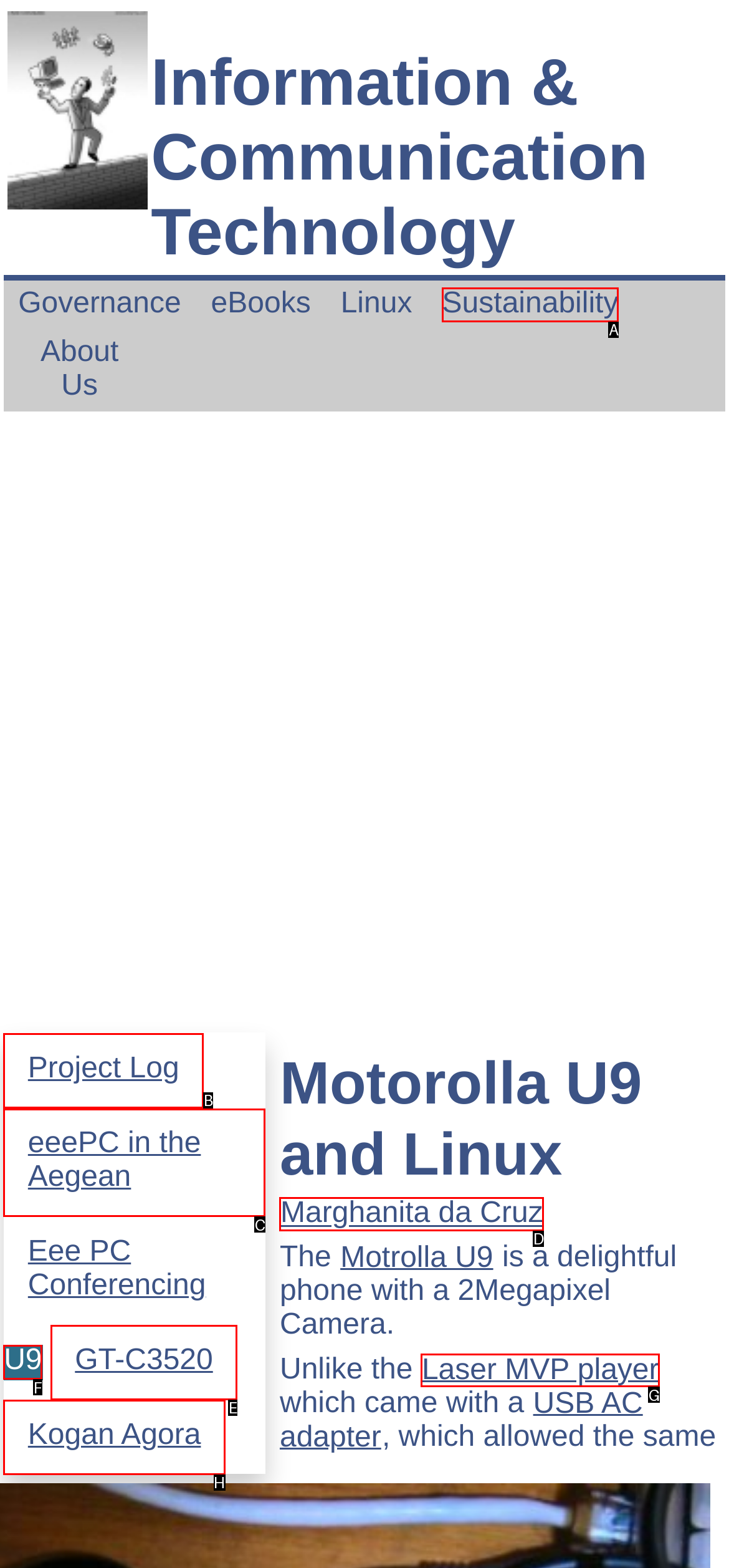Determine which option you need to click to execute the following task: Call the phone number. Provide your answer as a single letter.

None